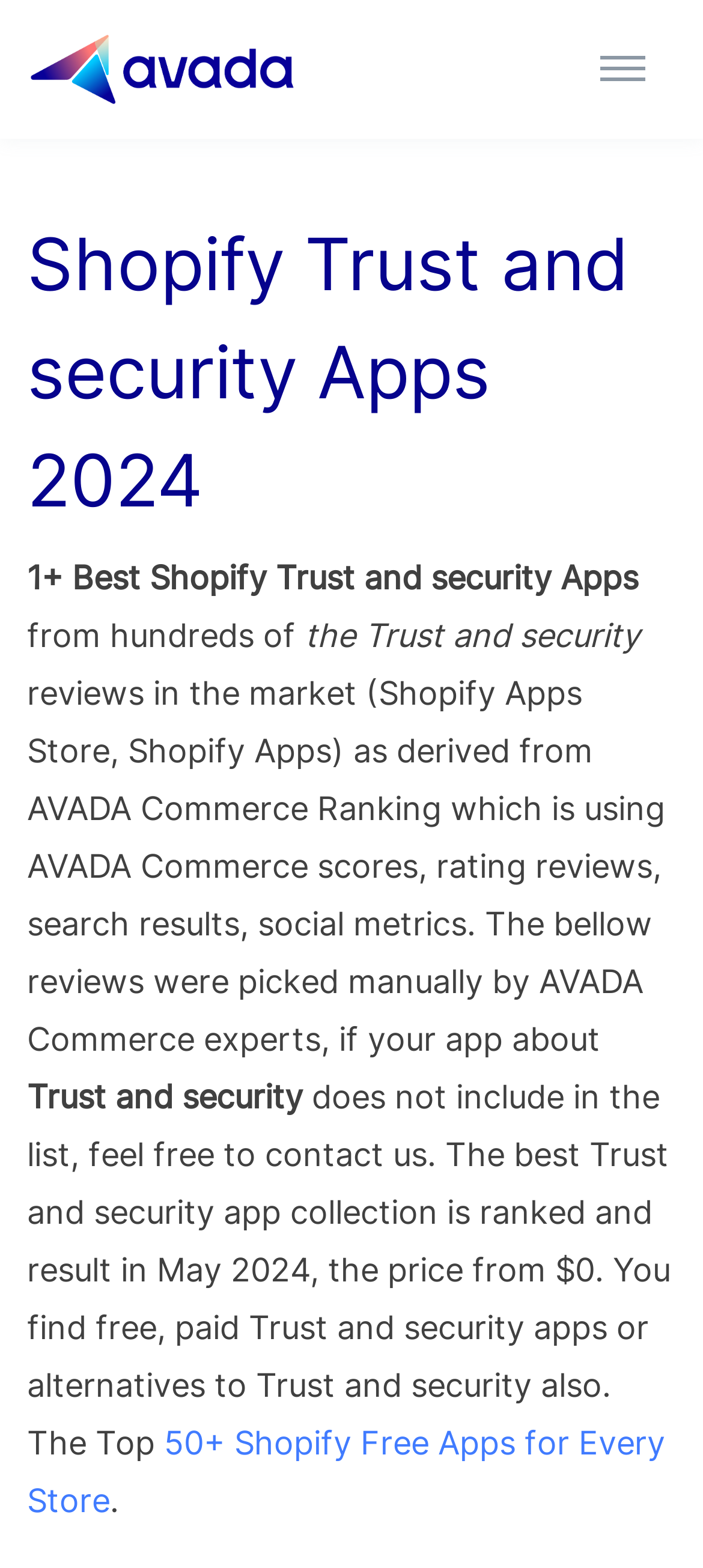Predict the bounding box of the UI element that fits this description: "Menu".

None